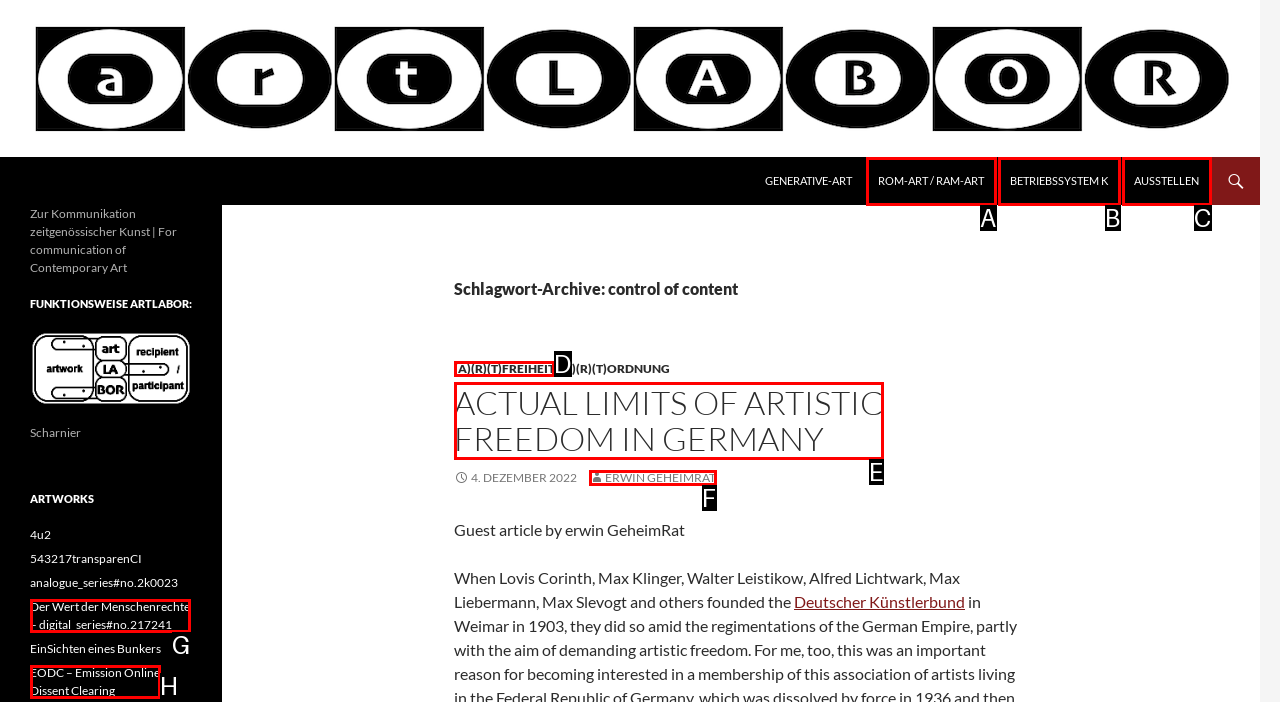Choose the HTML element that best fits the given description: erwin GeheimRat. Answer by stating the letter of the option.

F